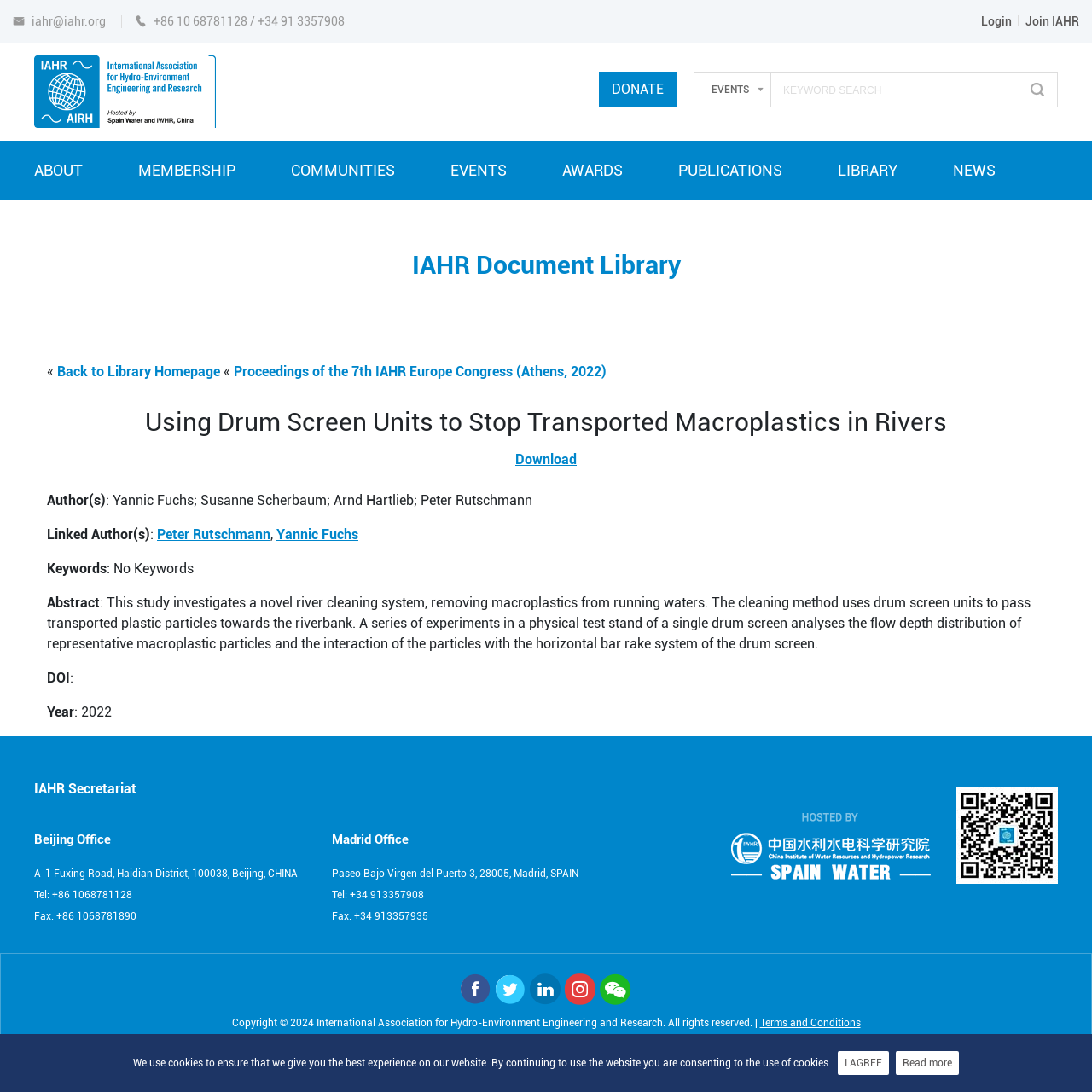How many authors are listed for the document?
Please provide a single word or phrase answer based on the image.

4